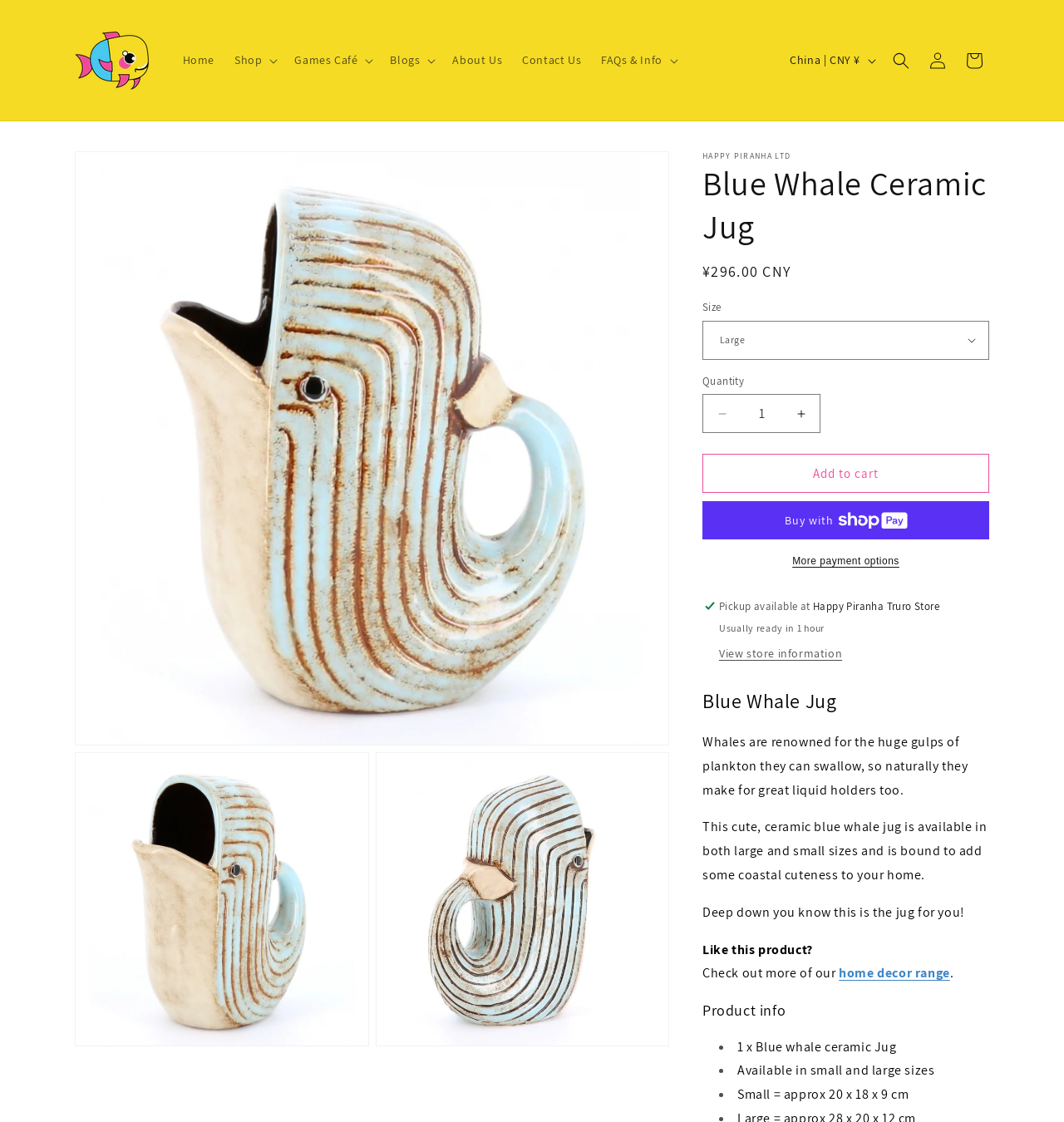Identify the bounding box coordinates for the element that needs to be clicked to fulfill this instruction: "View store information". Provide the coordinates in the format of four float numbers between 0 and 1: [left, top, right, bottom].

[0.676, 0.575, 0.792, 0.59]